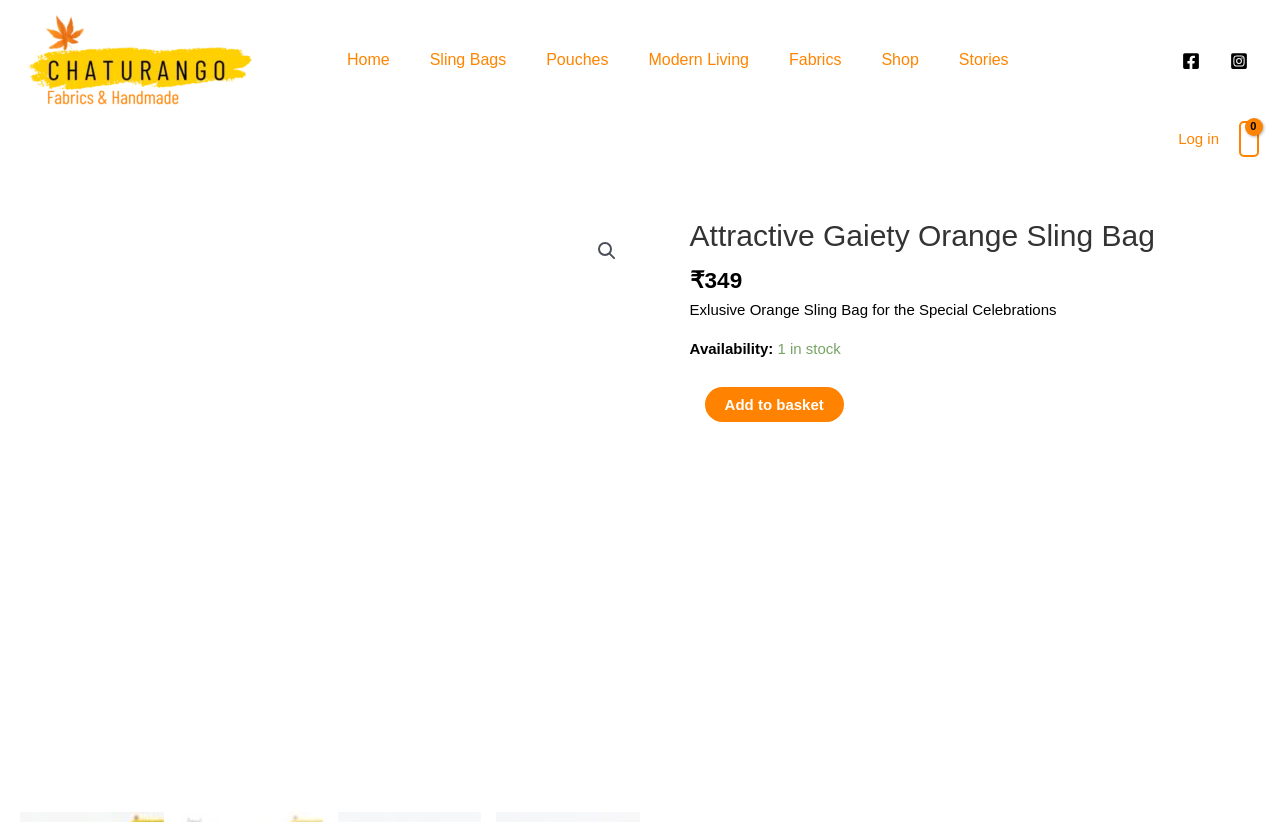Extract the bounding box coordinates of the UI element described by: "aria-label="View Shopping Cart, empty"". The coordinates should include four float numbers ranging from 0 to 1, e.g., [left, top, right, bottom].

[0.968, 0.147, 0.984, 0.191]